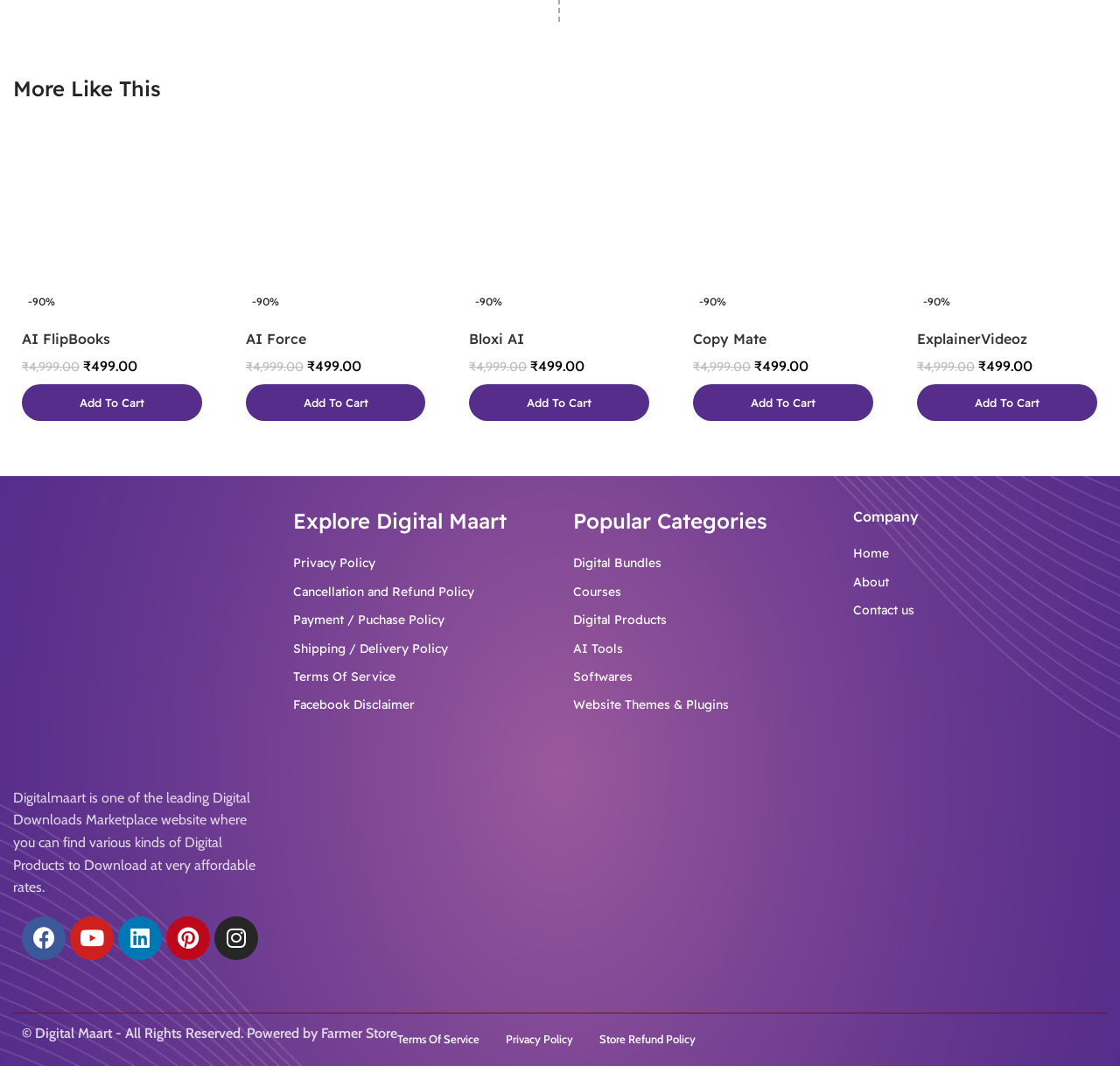Kindly determine the bounding box coordinates for the clickable area to achieve the given instruction: "Explore 'Digital Bundles' category".

[0.512, 0.519, 0.591, 0.536]